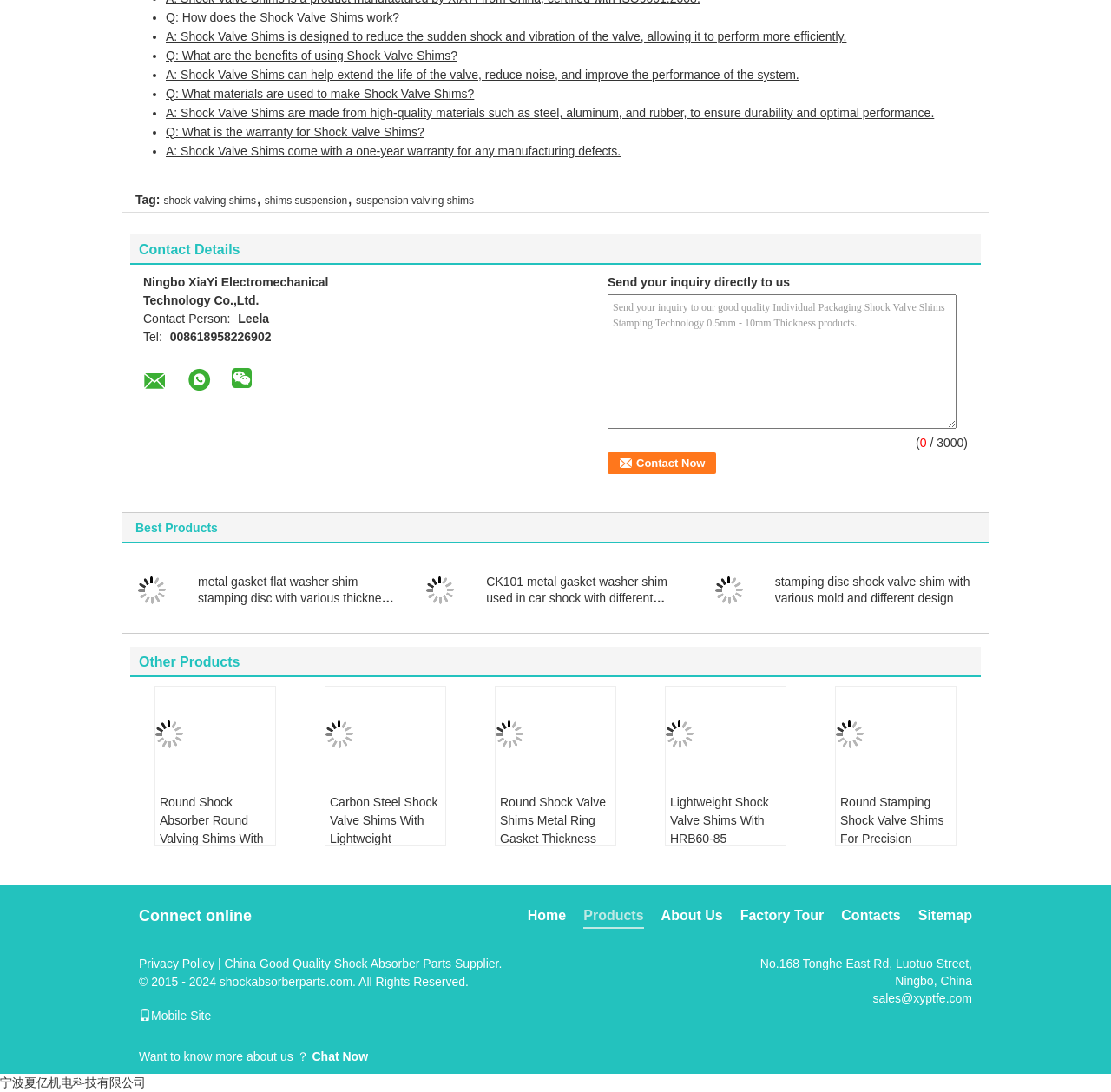Analyze the image and deliver a detailed answer to the question: What is the contact information for Ningbo XiaYi Electromechanical Technology Co.,Ltd.?

The webpage provides the contact information for Ningbo XiaYi Electromechanical Technology Co.,Ltd., which includes the contact person Leela and the phone number 008618958226902.